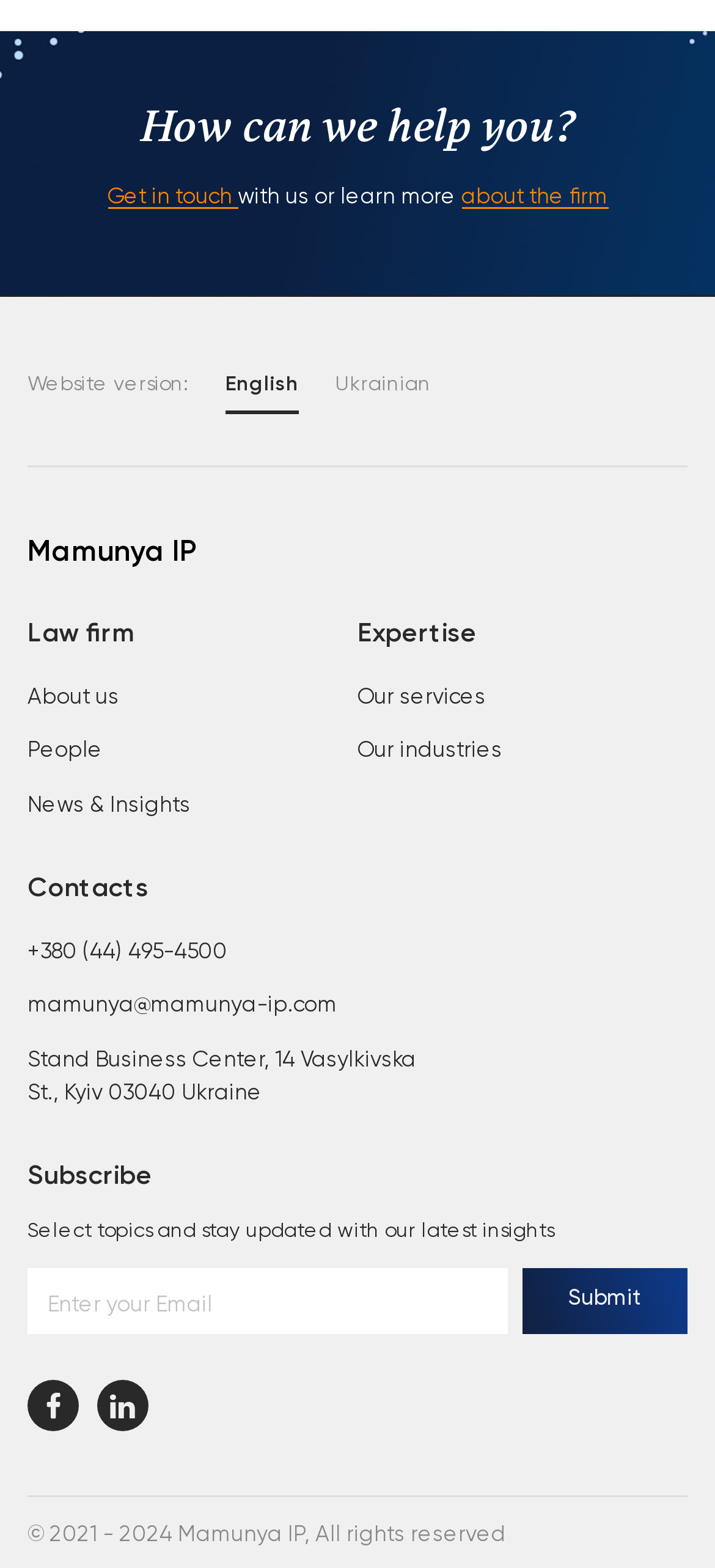Predict the bounding box coordinates for the UI element described as: "Archives". The coordinates should be four float numbers between 0 and 1, presented as [left, top, right, bottom].

None